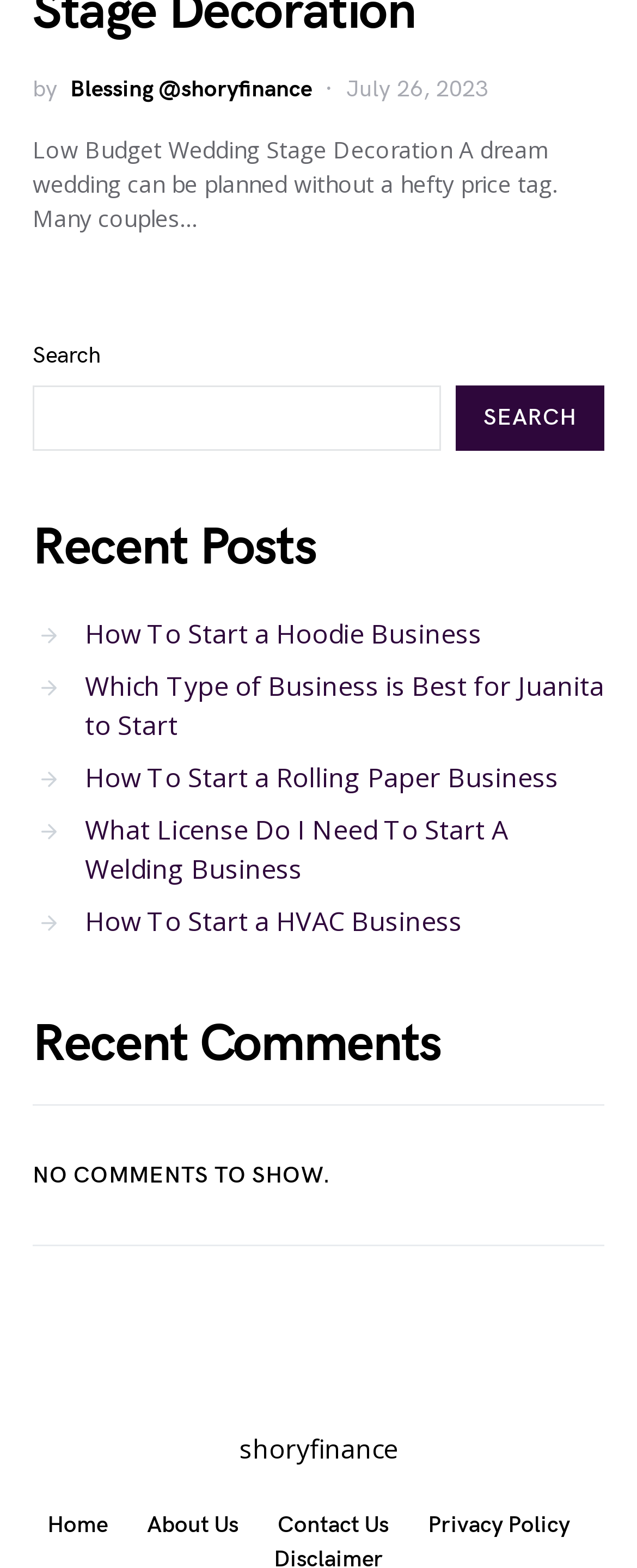What is the date of the latest article?
Please provide a detailed answer to the question.

The date of the latest article can be found at the top of the webpage, next to the author's name, which is July 26, 2023.